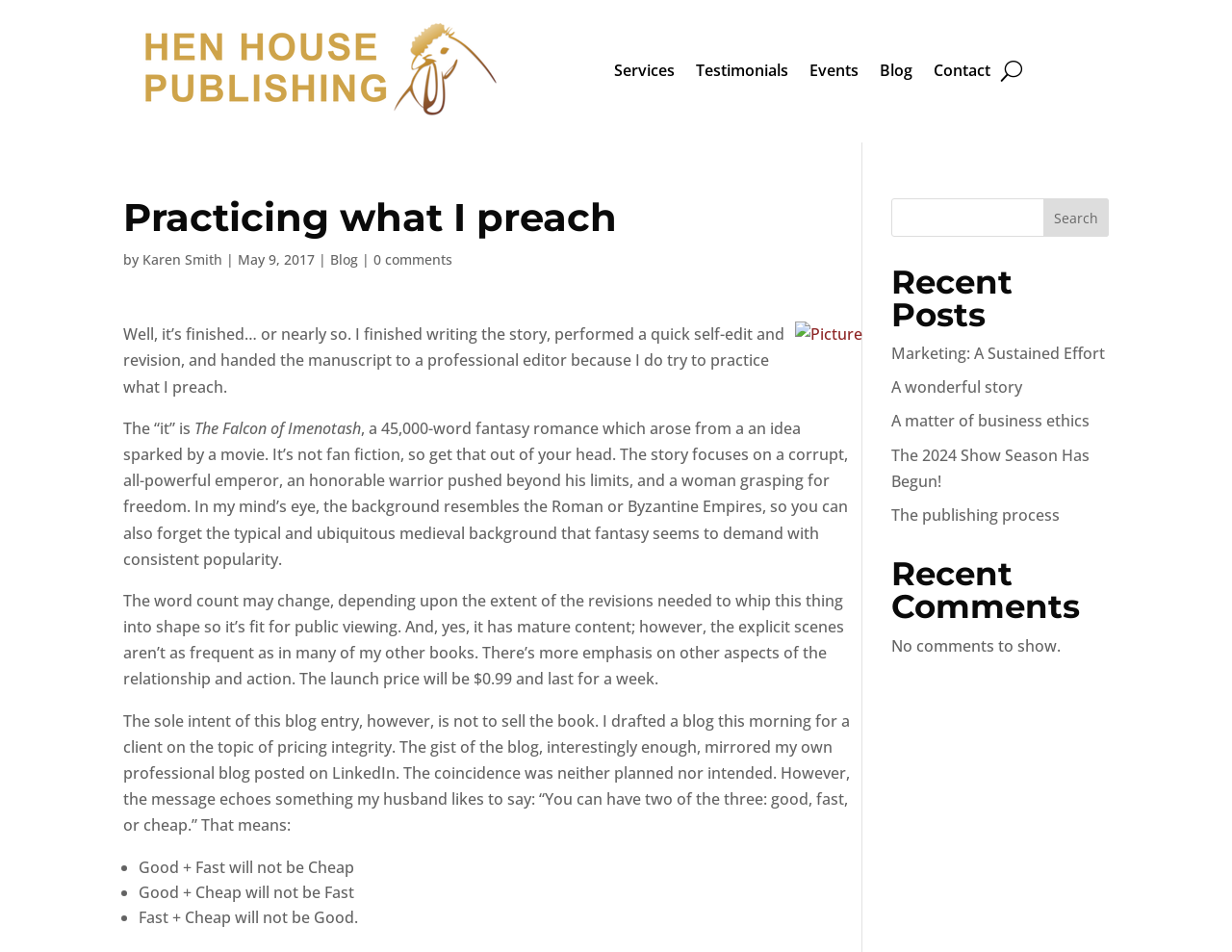Please determine the bounding box coordinates for the element that should be clicked to follow these instructions: "Read the 'Marketing: A Sustained Effort' post".

[0.723, 0.36, 0.897, 0.382]